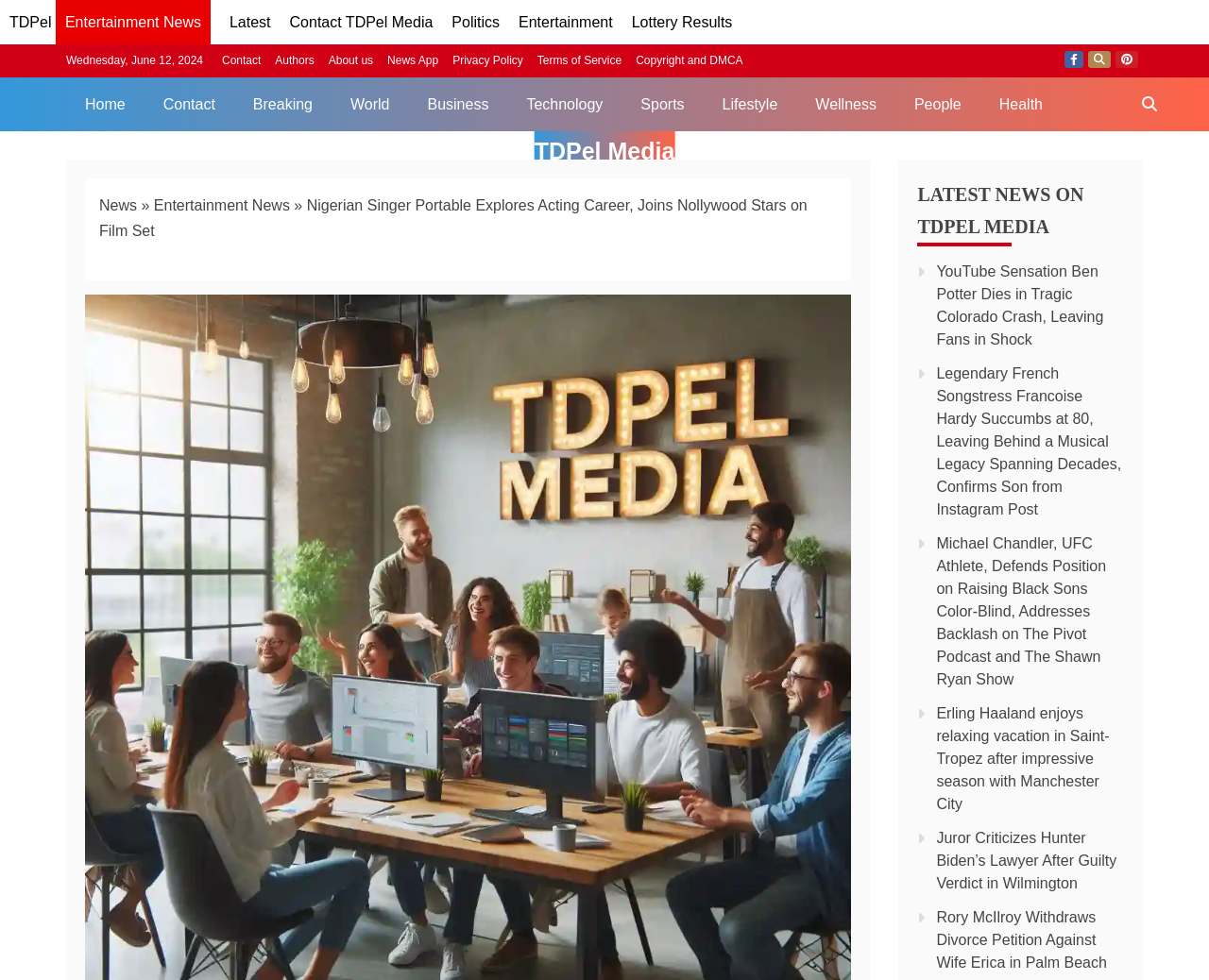Give a detailed overview of the webpage's appearance and contents.

The webpage appears to be a news article page from TDPel Media, with a focus on entertainment news. At the top, there is a navigation bar with links to various sections, including "Home", "Contact", "Breaking", "World", "Business", and more. Below this, there is a section displaying the current date, "Wednesday, June 12, 2024".

To the right of the date, there are links to "Authors", "About us", "News App", "Privacy Policy", and other related pages. Further to the right, there are social media links to Facebook, Twitter, and Pinterest.

The main content of the page is divided into two sections. On the left, there is a navigation menu with a "breadcrumbs" section, which displays the current article's category hierarchy, starting from "News" to "Entertainment News" and finally to the article title, "Nigerian Singer Portable Explores Acting Career, Joins Nollywood Stars on Film Set".

On the right, there is a section titled "LATEST NEWS ON TDPEL MEDIA", which displays a list of news article links. There are six articles listed, with titles such as "YouTube Sensation Ben Potter Dies in Tragic Colorado Crash", "Legendary French Songstress Francoise Hardy Succumbs at 80", and "Erling Haaland enjoys relaxing vacation in Saint-Tropez after impressive season with Manchester City". Each article link is displayed in a vertical list, with the most recent article at the top.